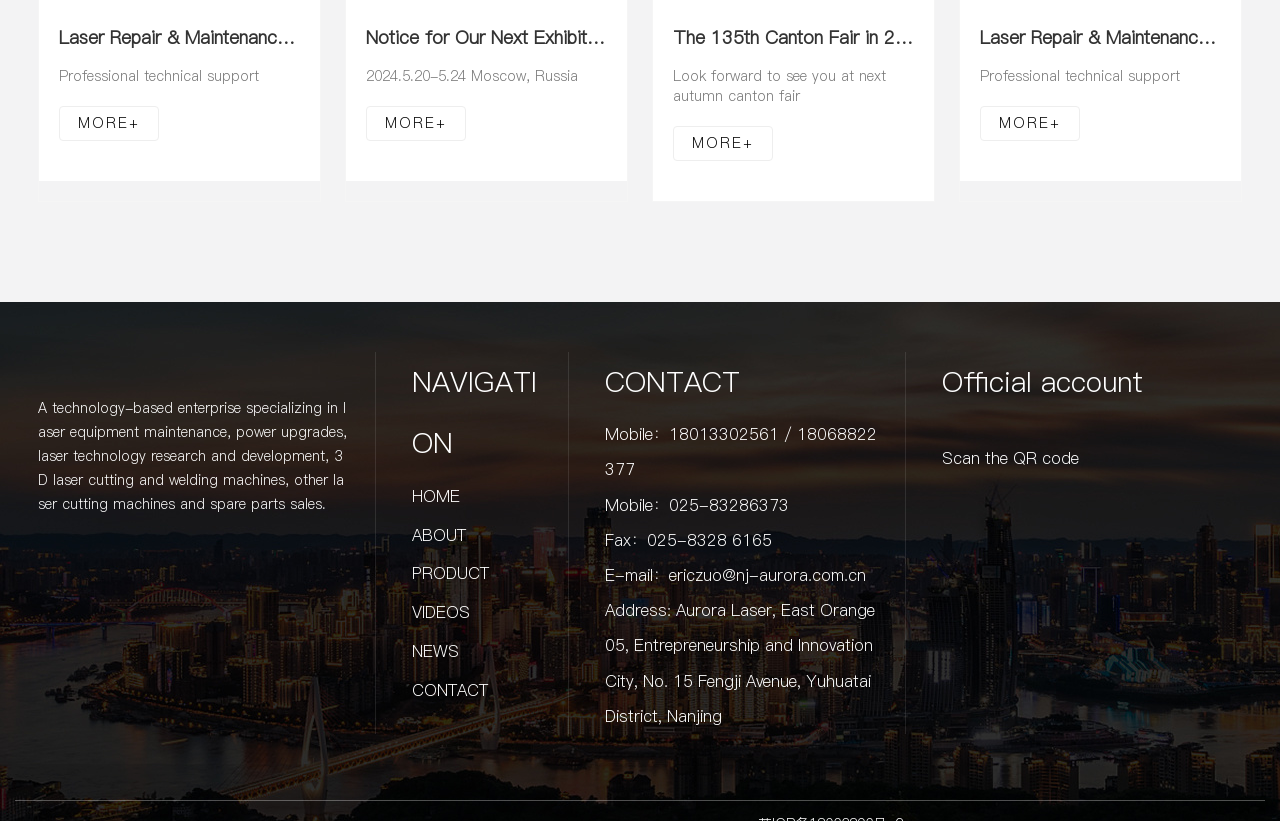Utilize the details in the image to give a detailed response to the question: What is the company name?

The company name is found in the link element with the text 'Nanjing Aurora Laser Technology Co., Ltd.' which is located at the top-left corner of the webpage.